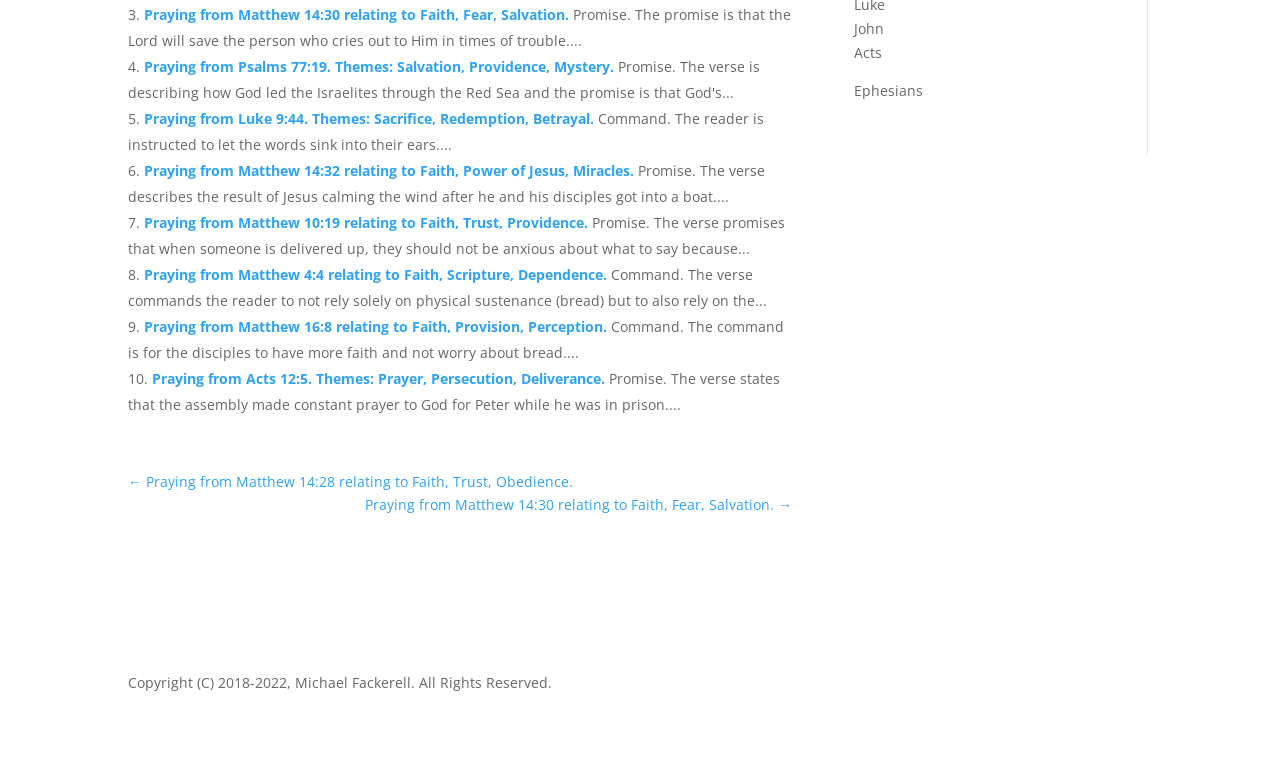Find the UI element described as: "Acts" and predict its bounding box coordinates. Ensure the coordinates are four float numbers between 0 and 1, [left, top, right, bottom].

[0.667, 0.056, 0.689, 0.08]